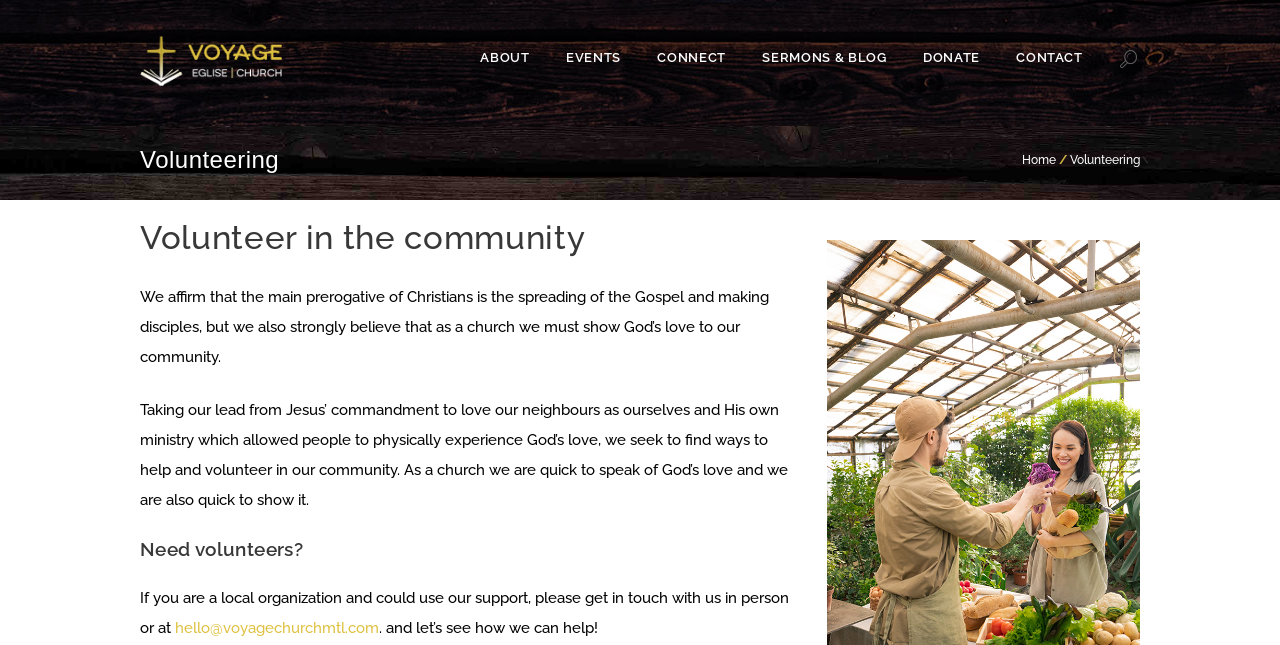Determine the bounding box coordinates for the clickable element to execute this instruction: "Click the 'Image' link". Provide the coordinates as four float numbers between 0 and 1, i.e., [left, top, right, bottom].

[0.109, 0.056, 0.22, 0.133]